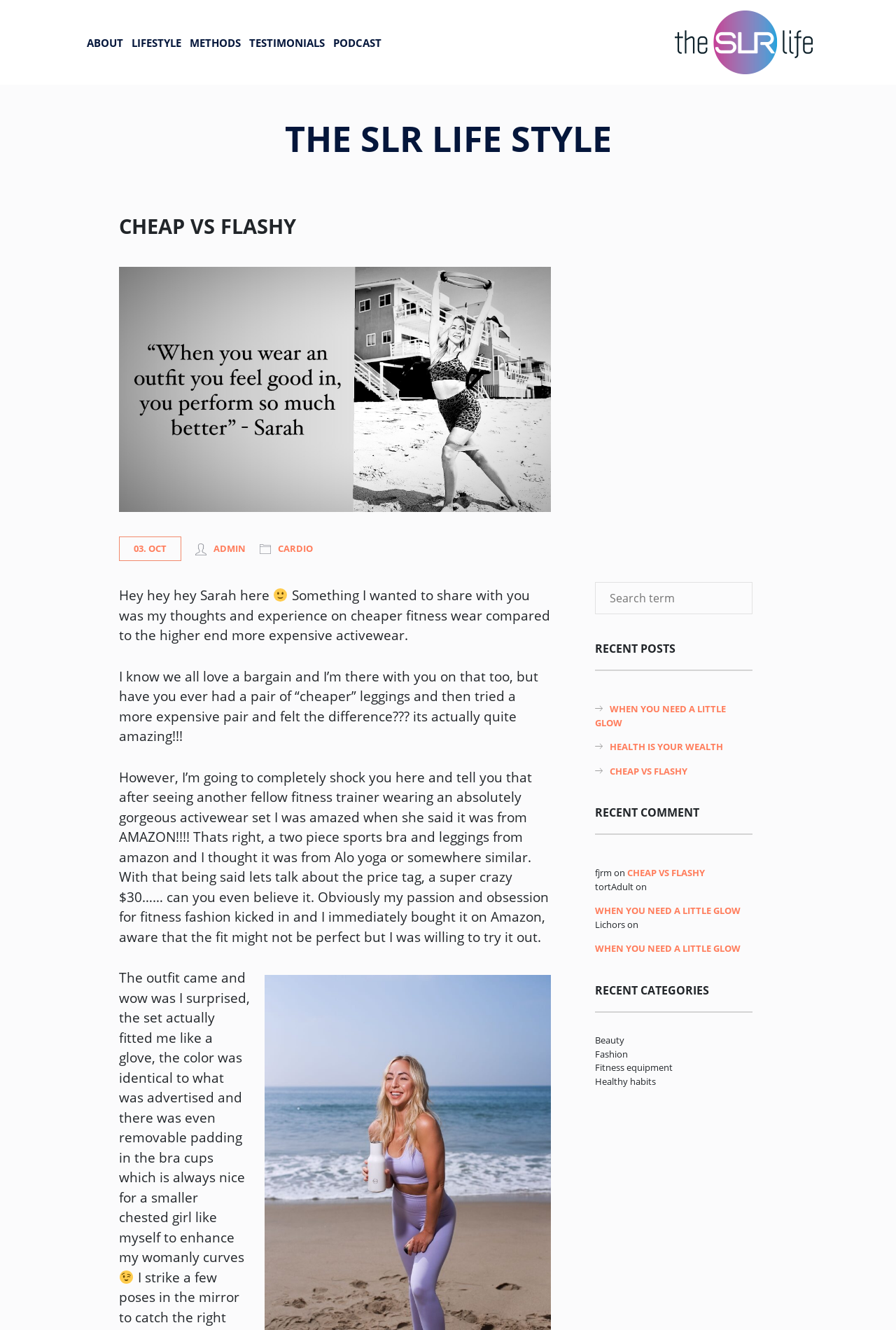Can you find the bounding box coordinates for the UI element given this description: "Fitness equipment"? Provide the coordinates as four float numbers between 0 and 1: [left, top, right, bottom].

[0.664, 0.798, 0.751, 0.807]